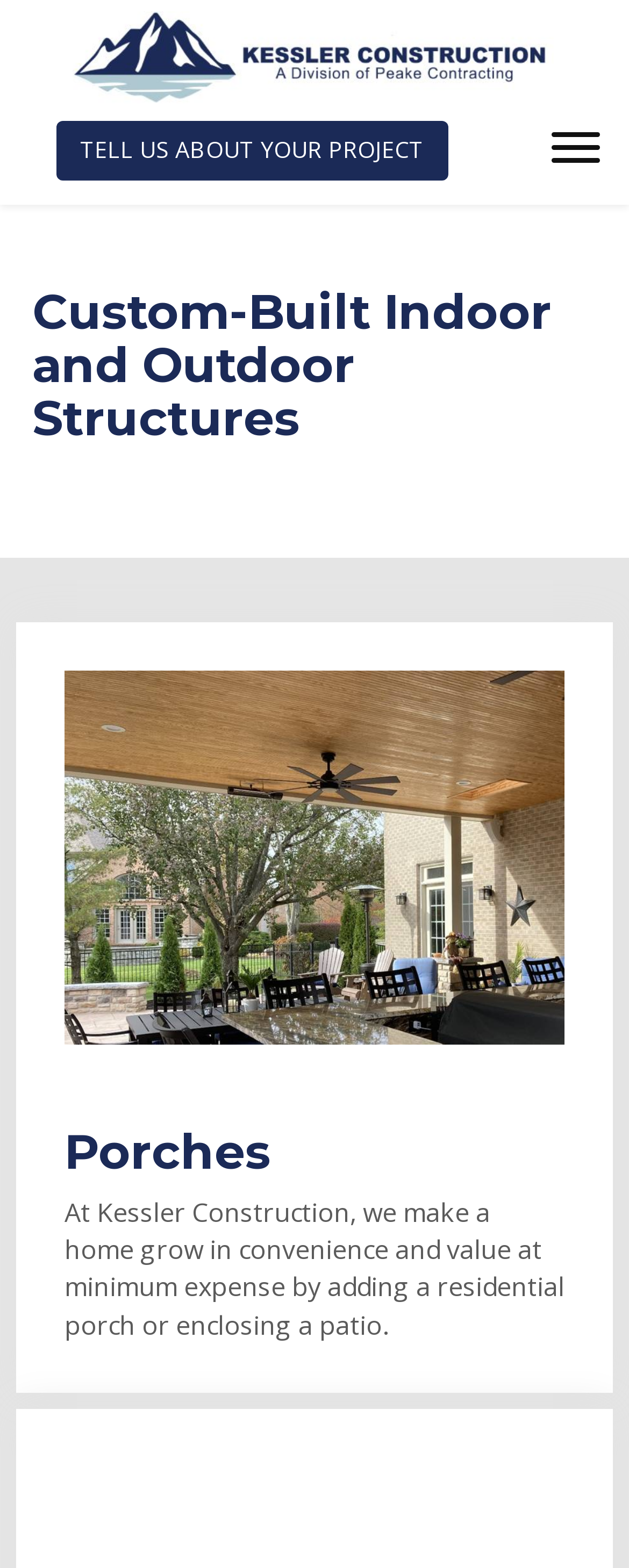Respond to the following question with a brief word or phrase:
What is the benefit of adding a residential porch or enclosing a patio?

Increase convenience and value